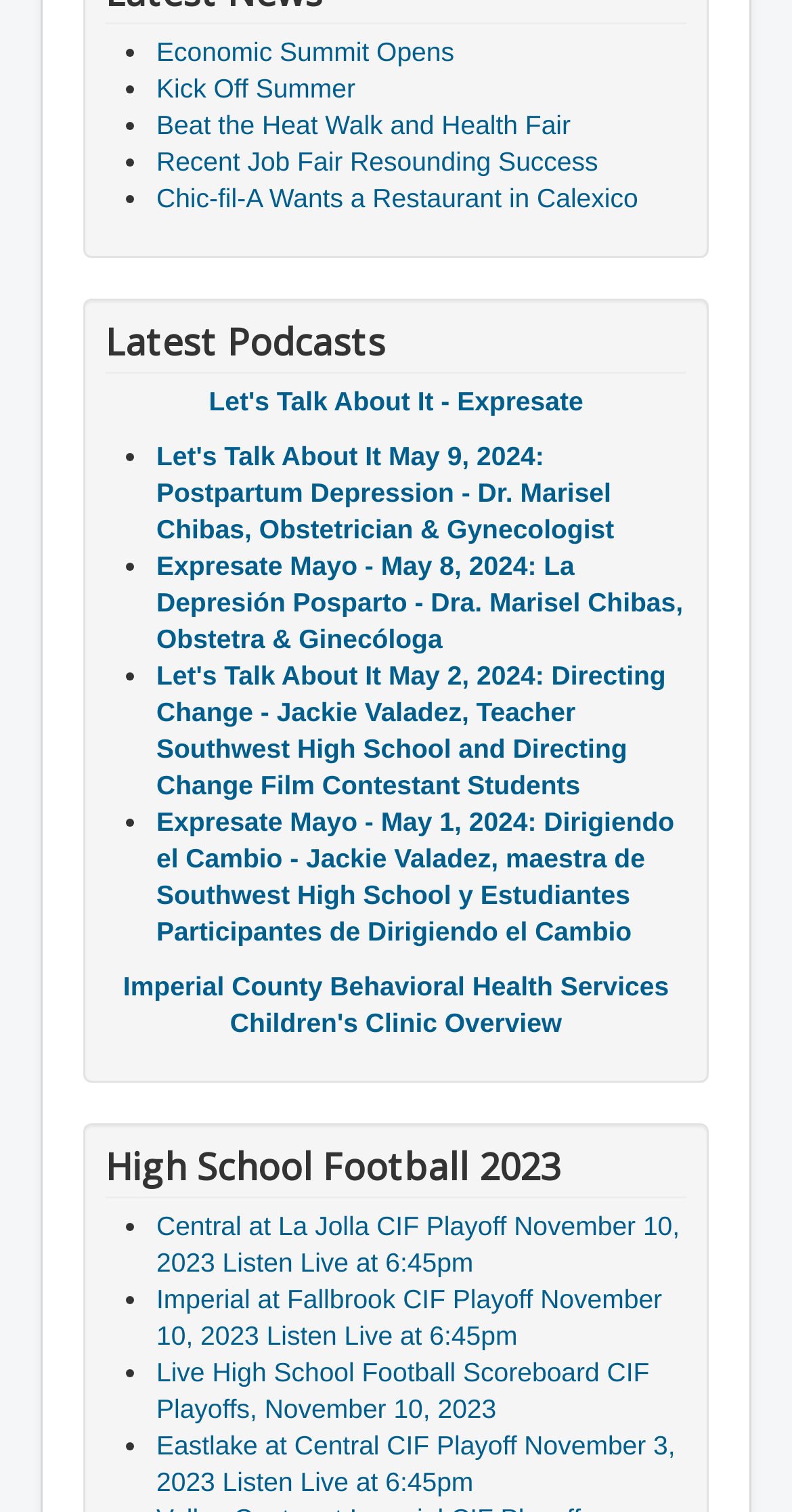Pinpoint the bounding box coordinates of the clickable area needed to execute the instruction: "Check the 'Live High School Football Scoreboard CIF Playoffs, November 10, 2023'". The coordinates should be specified as four float numbers between 0 and 1, i.e., [left, top, right, bottom].

[0.197, 0.898, 0.82, 0.942]